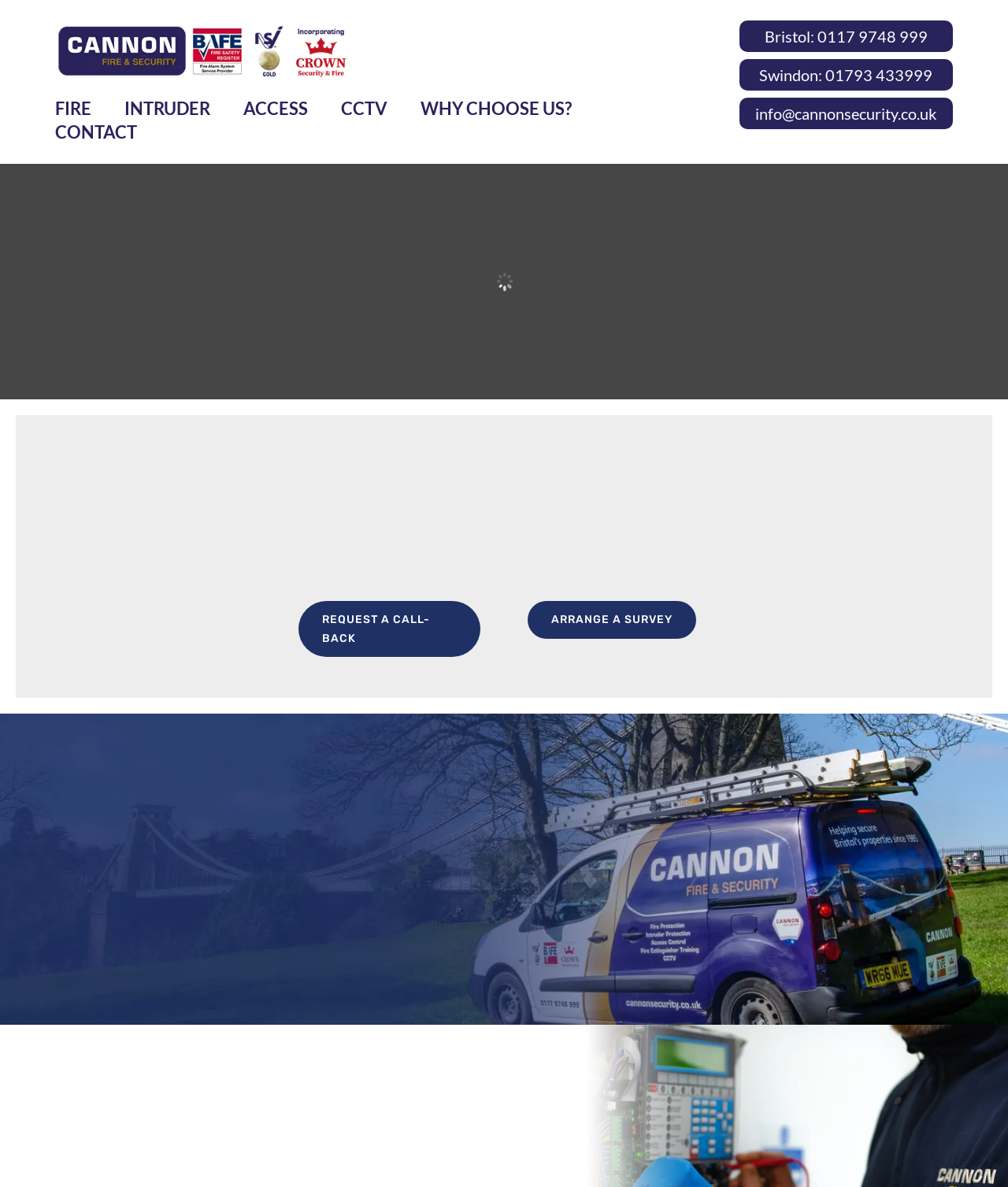Respond to the following question with a brief word or phrase:
What is the purpose of the 'Free Guidance & Advice' section?

To offer advice on intruder protection services